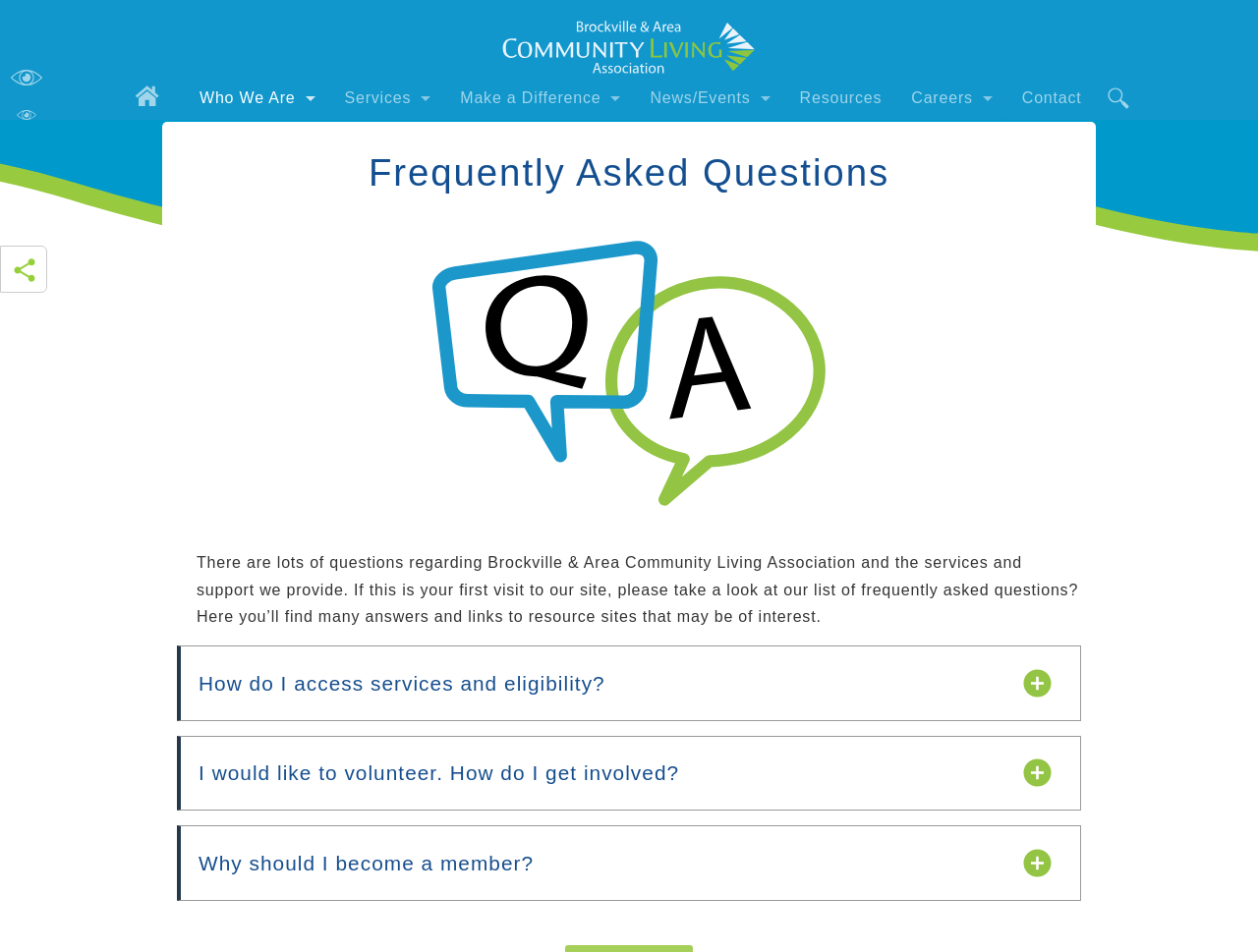Detail the various sections and features present on the webpage.

The webpage is about the Brockville & Area Community Living Association, specifically its Frequently Asked Questions (FAQs) section. At the top, there is a navigation menu with links to various sections, including "Who We Are", "About Us", "Services", "Make a Difference", "News/Events", "Resources", "Careers", and "Contact". 

Below the navigation menu, there is a heading "Frequently Asked Questions" followed by an image. A brief introduction explains that the FAQs section provides answers and links to resource sites that may be of interest.

The main content is divided into sections, each with a heading and corresponding text or links. The first section is about accessing services and eligibility, which explains the process of applying for services through Developmental Services Ontario. There is a link to contact Developmental Services Ontario.

The next section is about volunteering, which invites users to send their name and contact information to get involved. There is a link to volunteer. The third section explains the benefits of becoming a member.

On the top right, there are links to increase or decrease font size. Below the navigation menu, there is a sharing button with the text "Share".